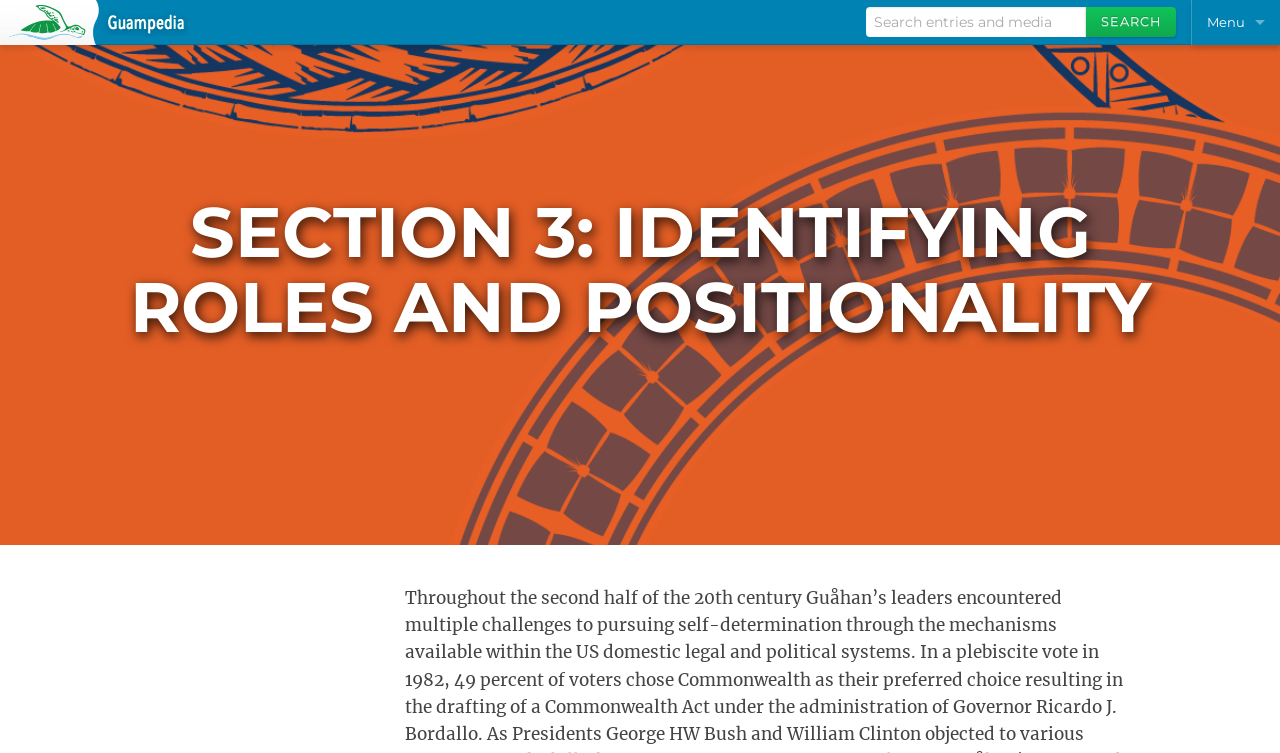What is the position of the search bar?
Could you please answer the question thoroughly and with as much detail as possible?

Based on the bounding box coordinates, the search bar is located at [0.677, 0.0, 0.919, 0.04], which indicates it is positioned at the top right of the webpage.